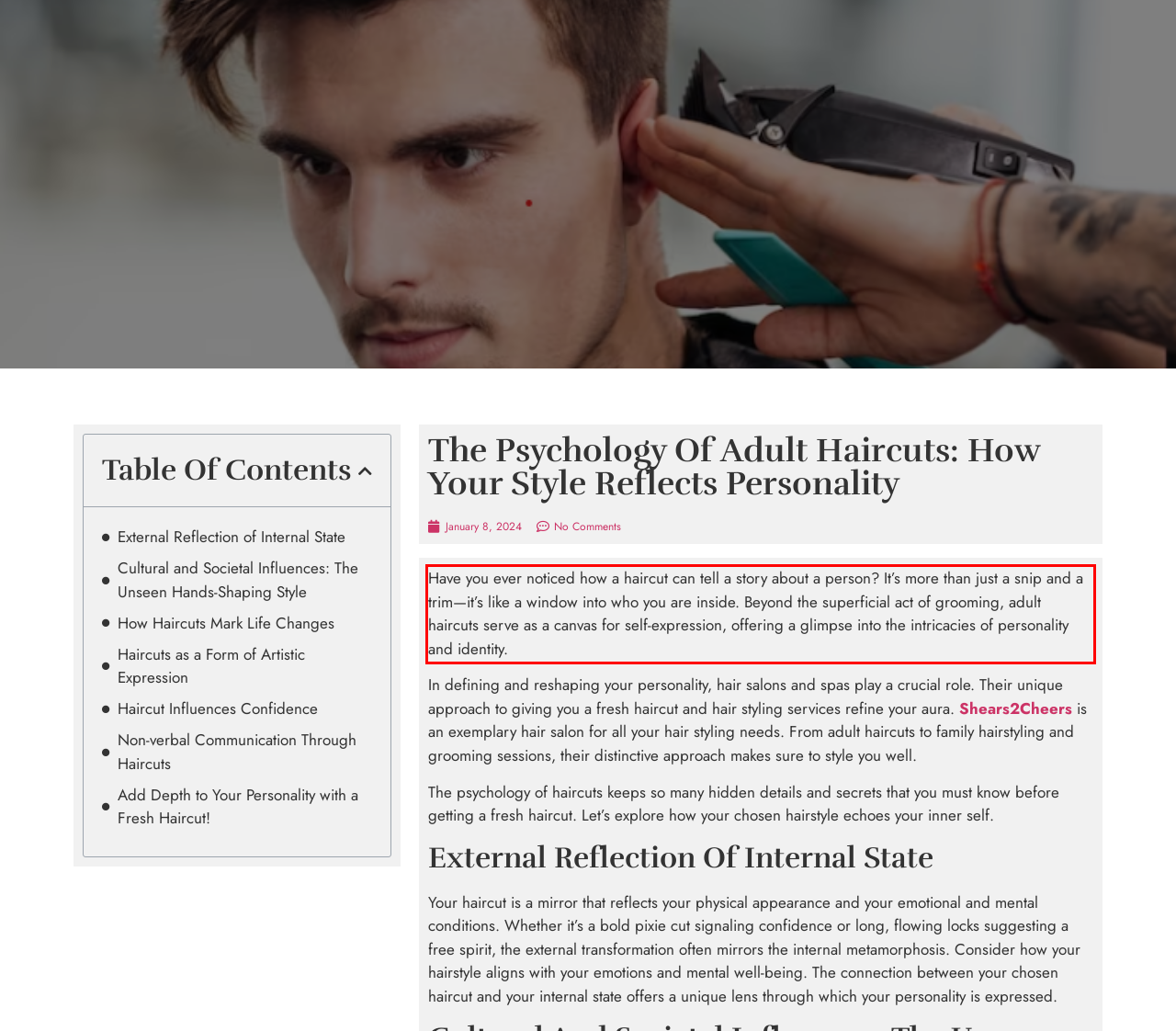Please look at the webpage screenshot and extract the text enclosed by the red bounding box.

Have you ever noticed how a haircut can tell a story about a person? It’s more than just a snip and a trim—it’s like a window into who you are inside. Beyond the superficial act of grooming, adult haircuts serve as a canvas for self-expression, offering a glimpse into the intricacies of personality and identity.